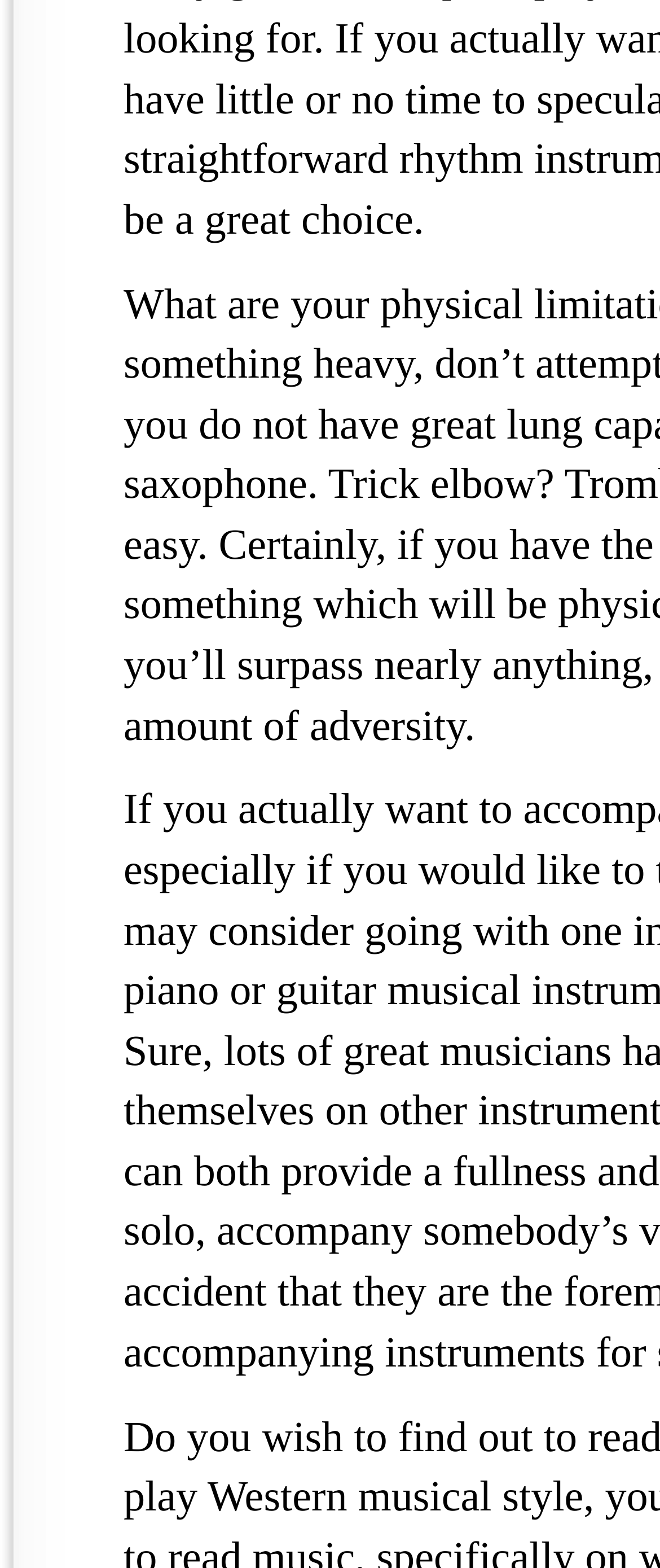Locate the bounding box of the UI element described by: "Marketing & Advertising" in the given webpage screenshot.

[0.33, 0.801, 0.73, 0.819]